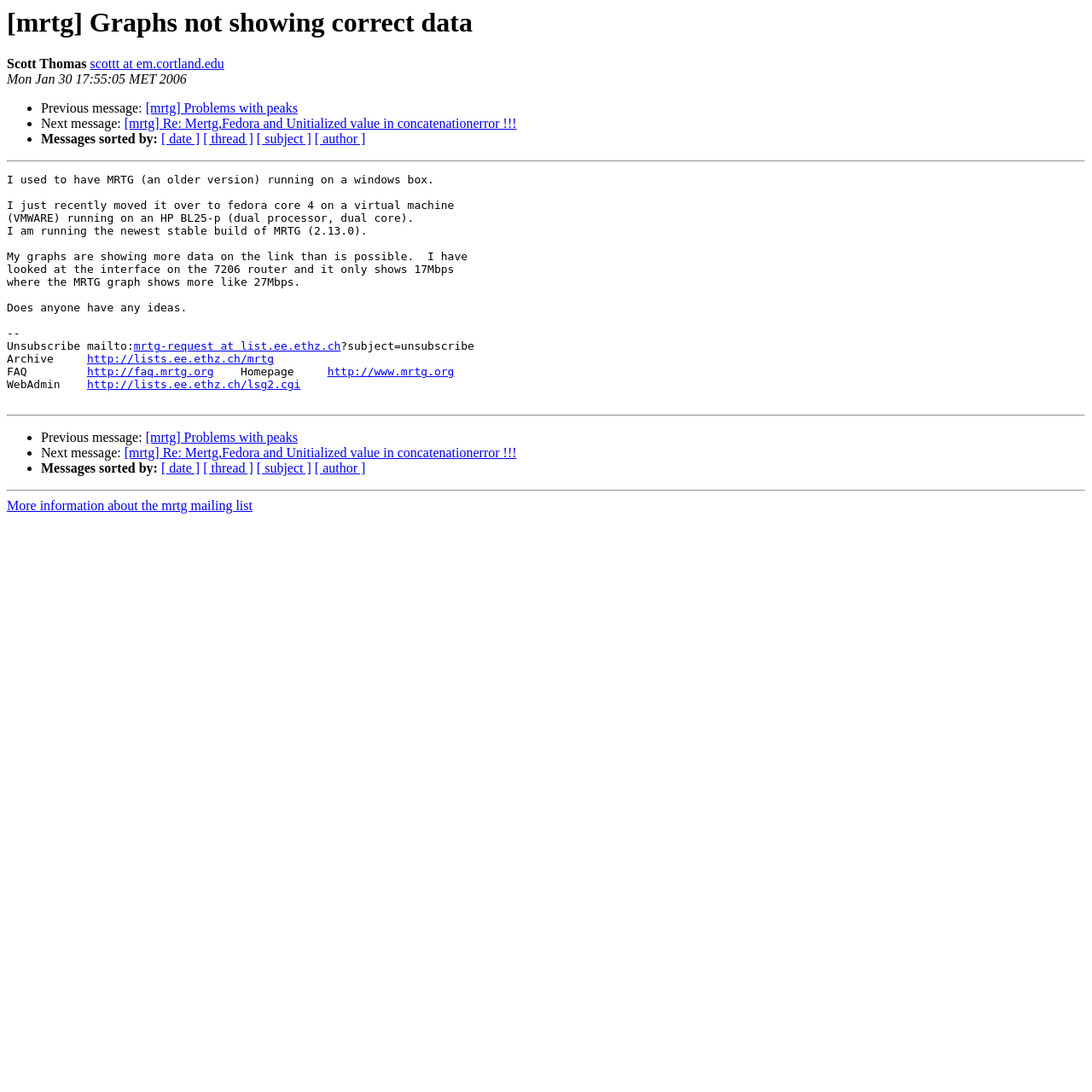Answer the question below in one word or phrase:
What is the date of this message?

Mon Jan 30 17:55:05 MET 2006